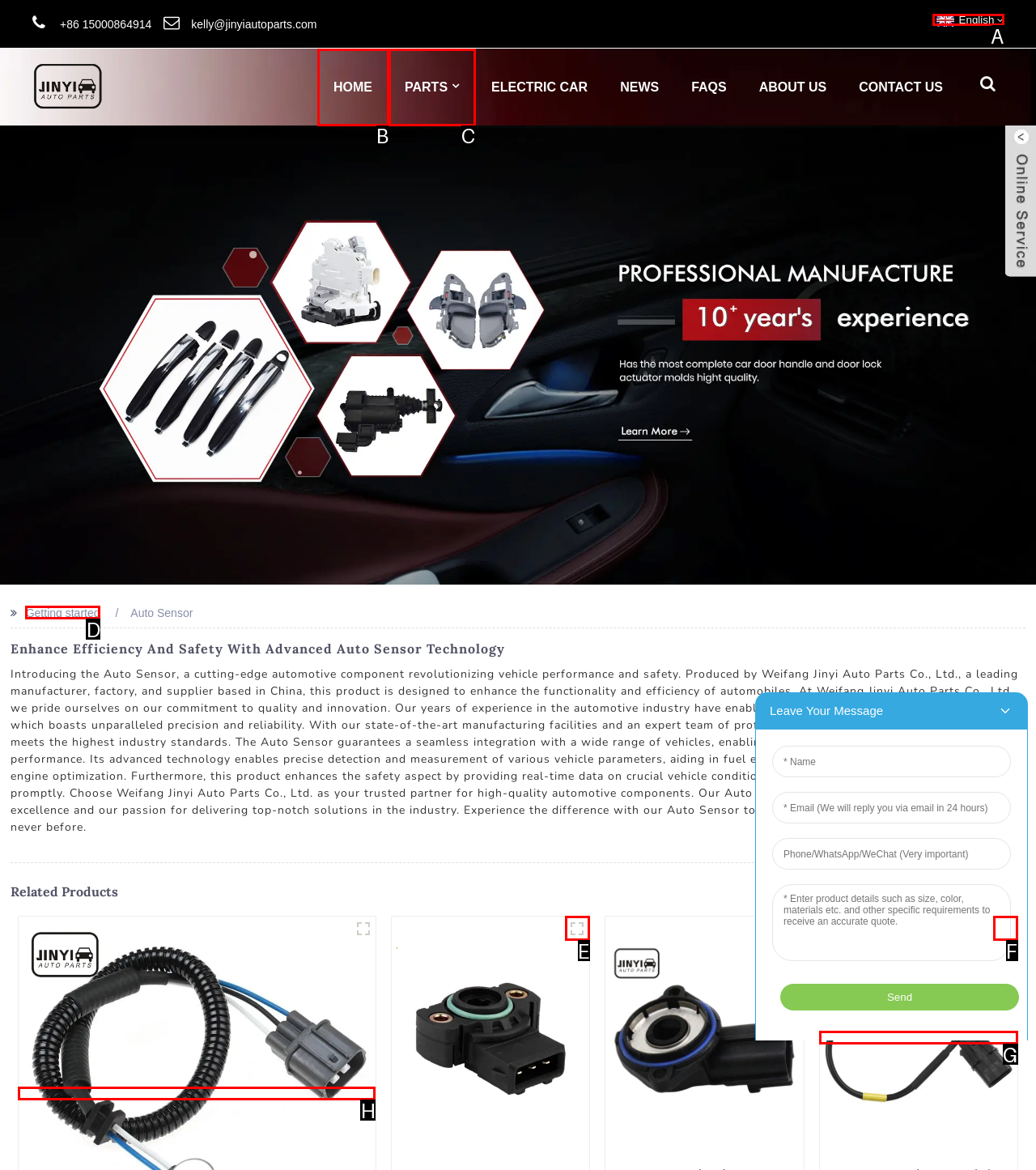Select the correct UI element to click for this task: Switch to English language.
Answer using the letter from the provided options.

A